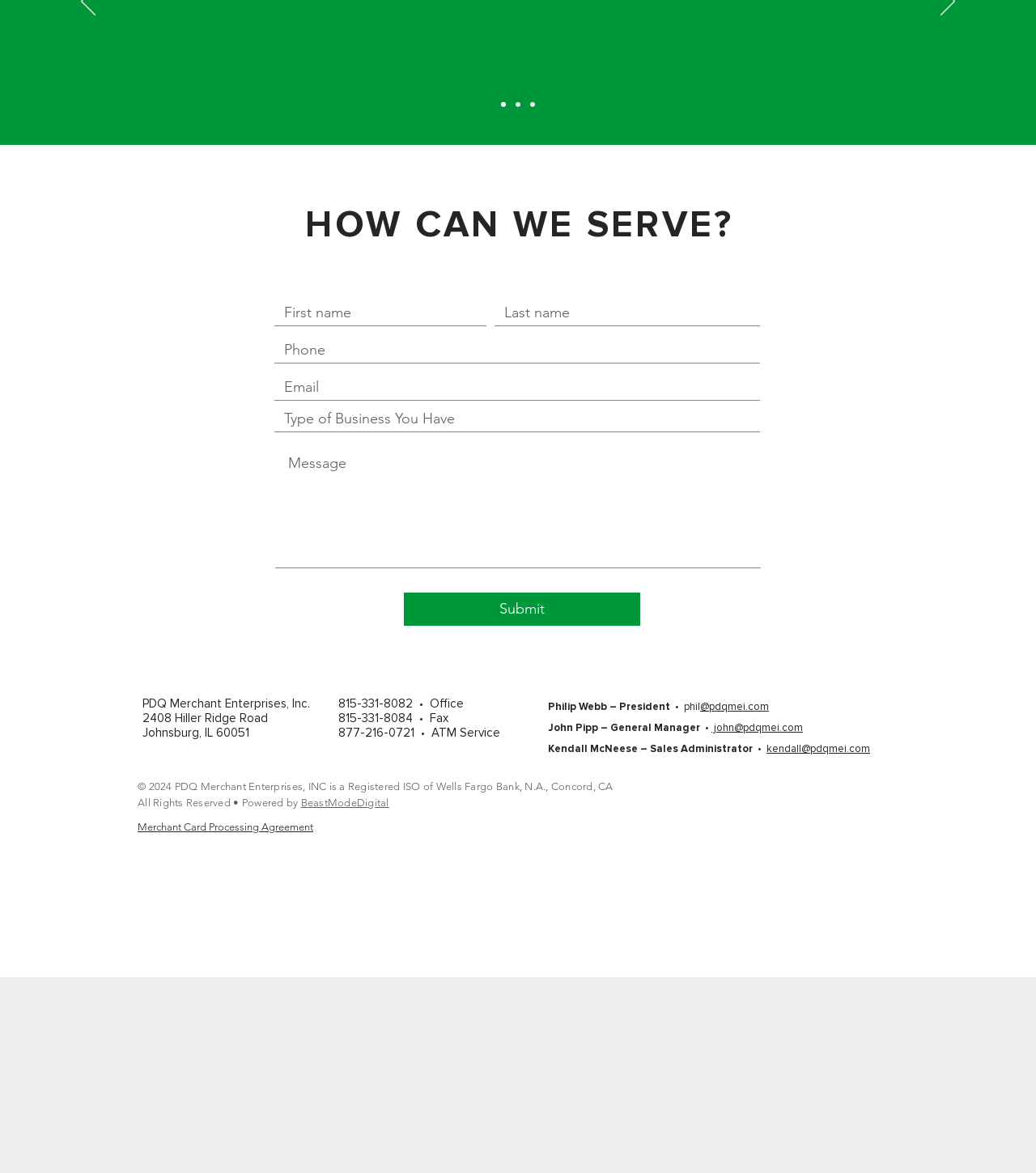Locate the bounding box coordinates of the element you need to click to accomplish the task described by this instruction: "Click the 'Submit' button".

[0.39, 0.505, 0.618, 0.533]